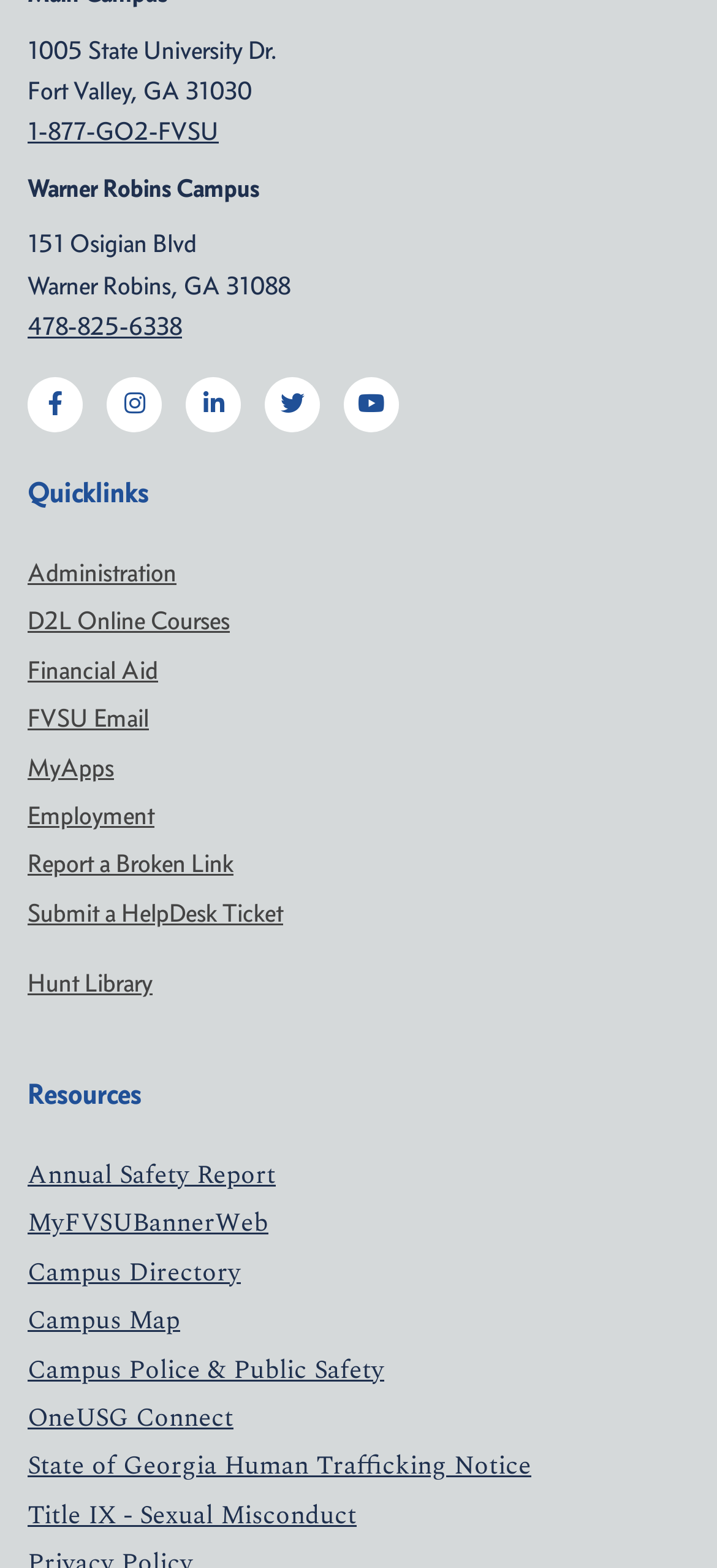How many quicklinks are there?
Can you provide an in-depth and detailed response to the question?

I counted the number of quicklinks by looking at the links under the 'Quicklinks' heading, which are 'Administration', 'D2L Online Courses', 'Financial Aid', 'FVSU Email', 'MyApps', 'Employment', 'Report a Broken Link', 'Submit a HelpDesk Ticket', and 'Hunt Library'.